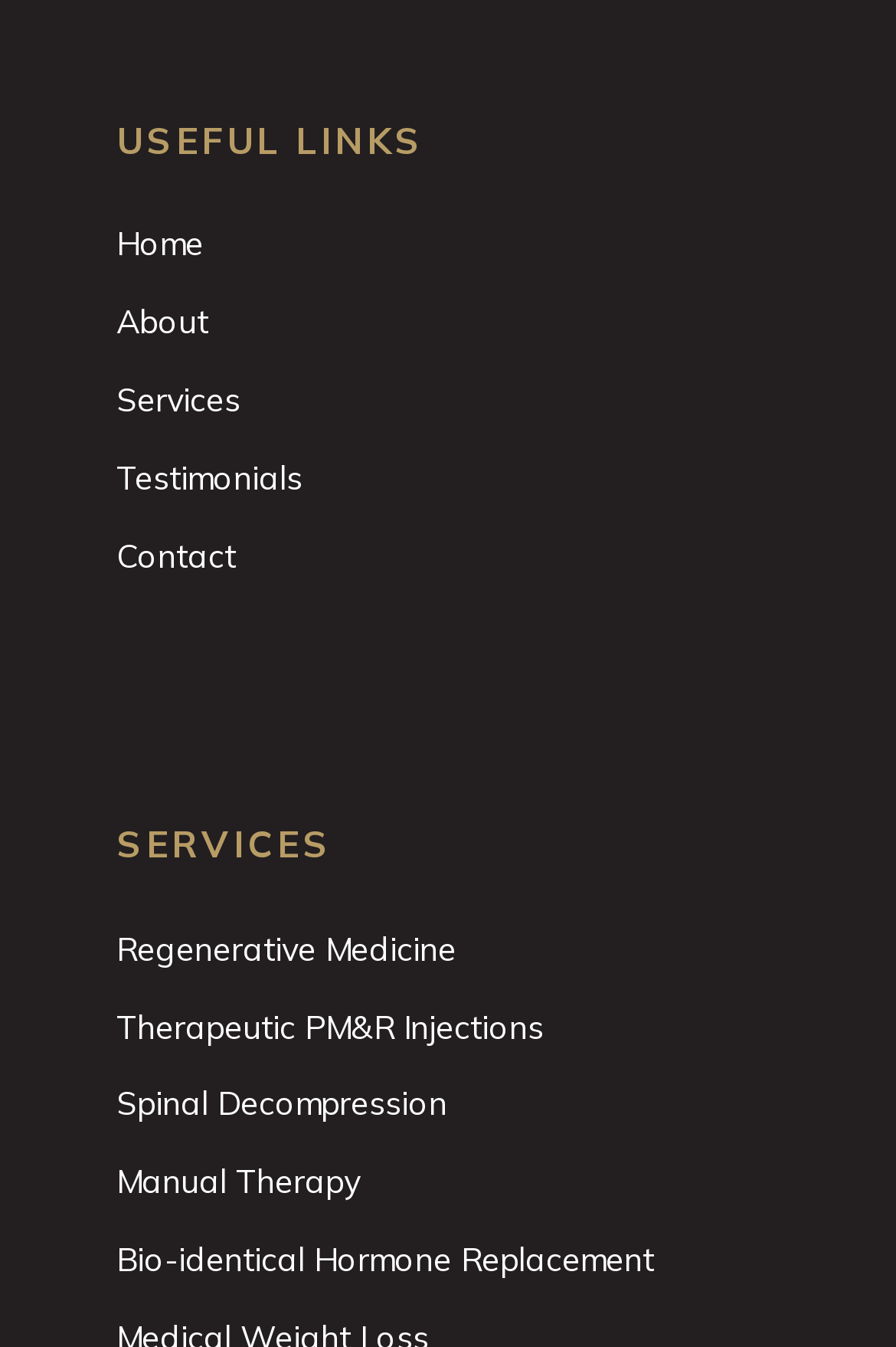Find the bounding box coordinates of the element you need to click on to perform this action: 'go to home page'. The coordinates should be represented by four float values between 0 and 1, in the format [left, top, right, bottom].

[0.13, 0.158, 0.87, 0.207]